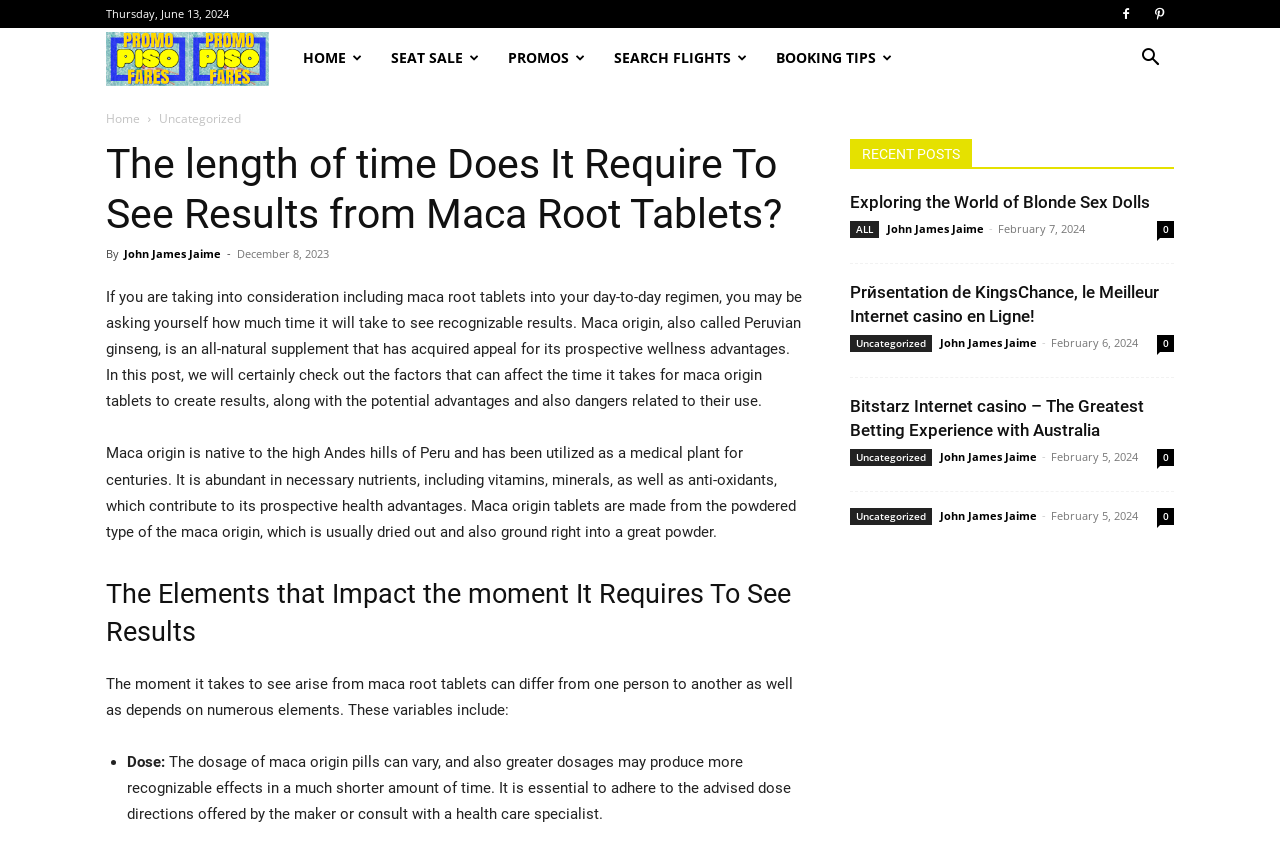How many recent posts are listed on the webpage?
Utilize the information in the image to give a detailed answer to the question.

I found the number of recent posts by looking at the section that says 'RECENT POSTS' and counting the number of headings and links listed below it, which is 4.